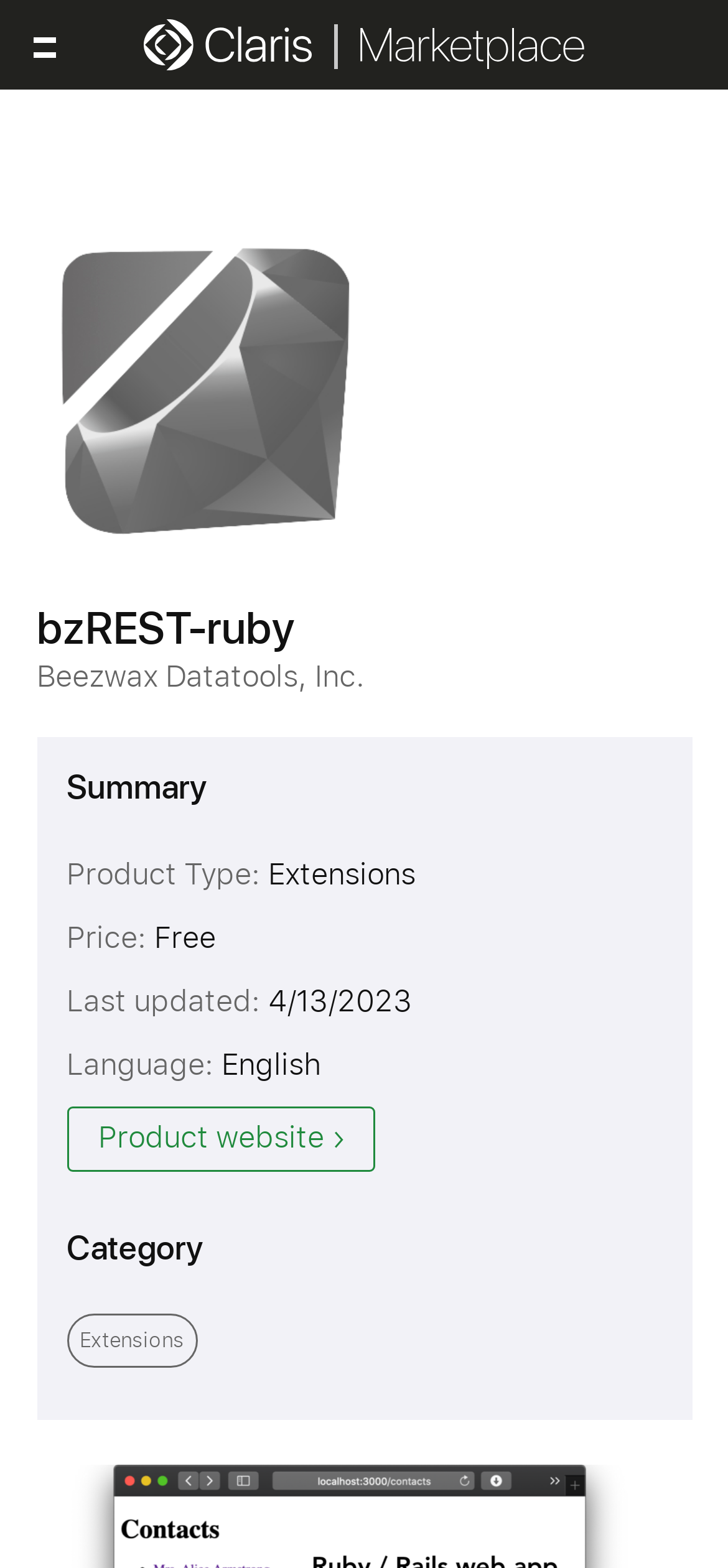Identify the coordinates of the bounding box for the element that must be clicked to accomplish the instruction: "read the blog".

[0.05, 0.18, 0.132, 0.201]